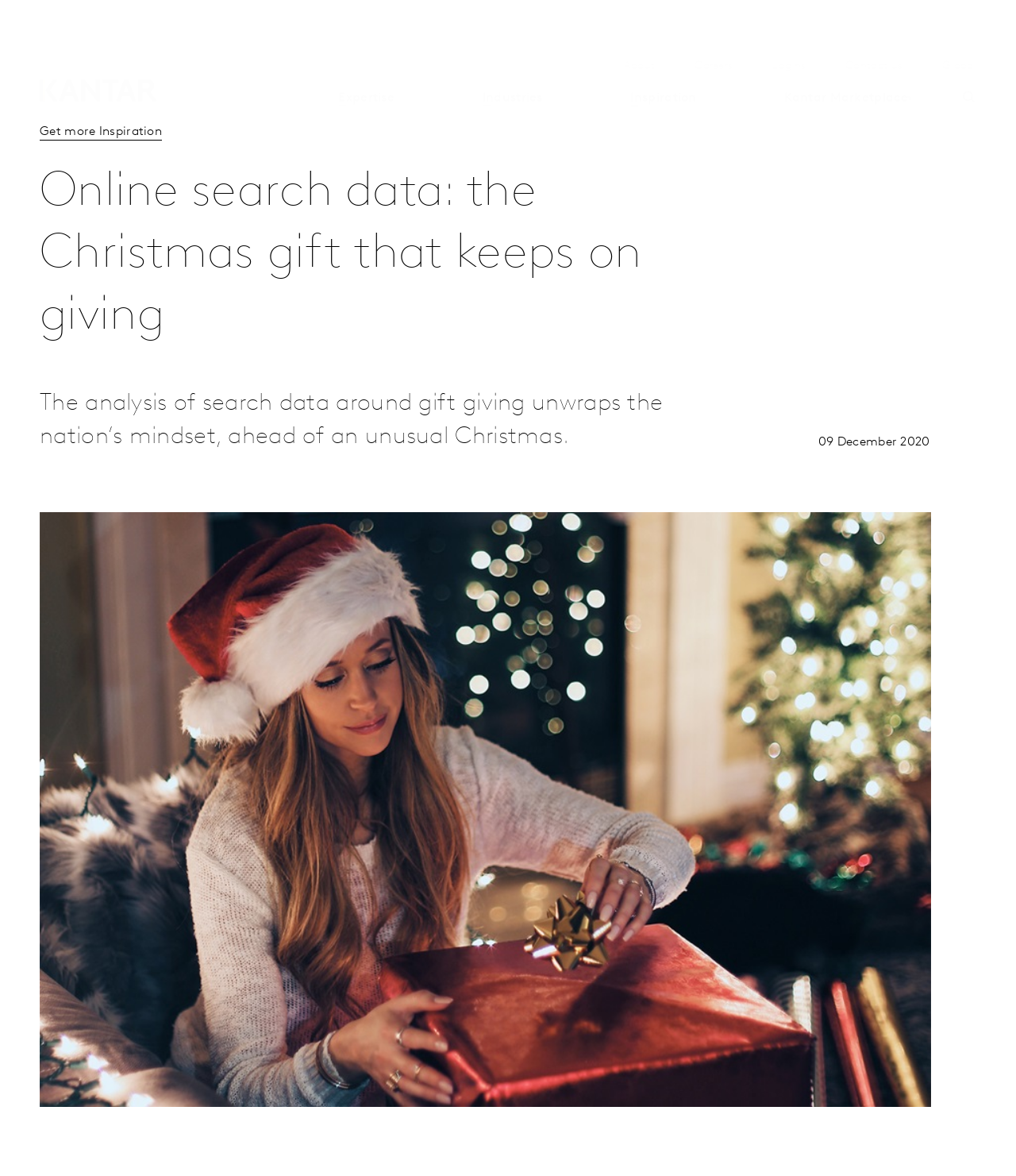Identify the bounding box coordinates for the element you need to click to achieve the following task: "Go to 'Expertise' tab". The coordinates must be four float values ranging from 0 to 1, formatted as [left, top, right, bottom].

[0.321, 0.042, 0.4, 0.058]